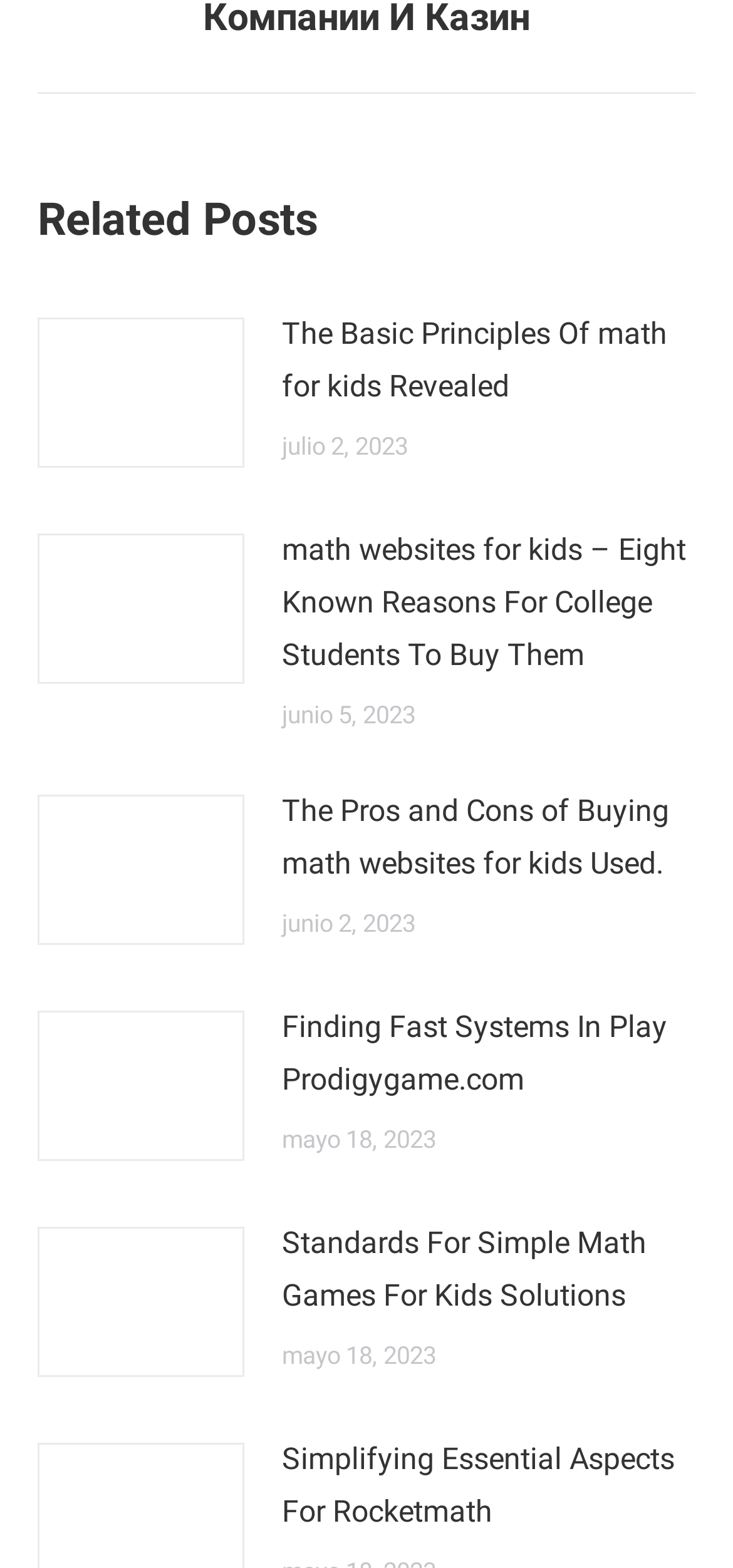Given the description of a UI element: "aria-label="Post image"", identify the bounding box coordinates of the matching element in the webpage screenshot.

[0.051, 0.507, 0.333, 0.603]